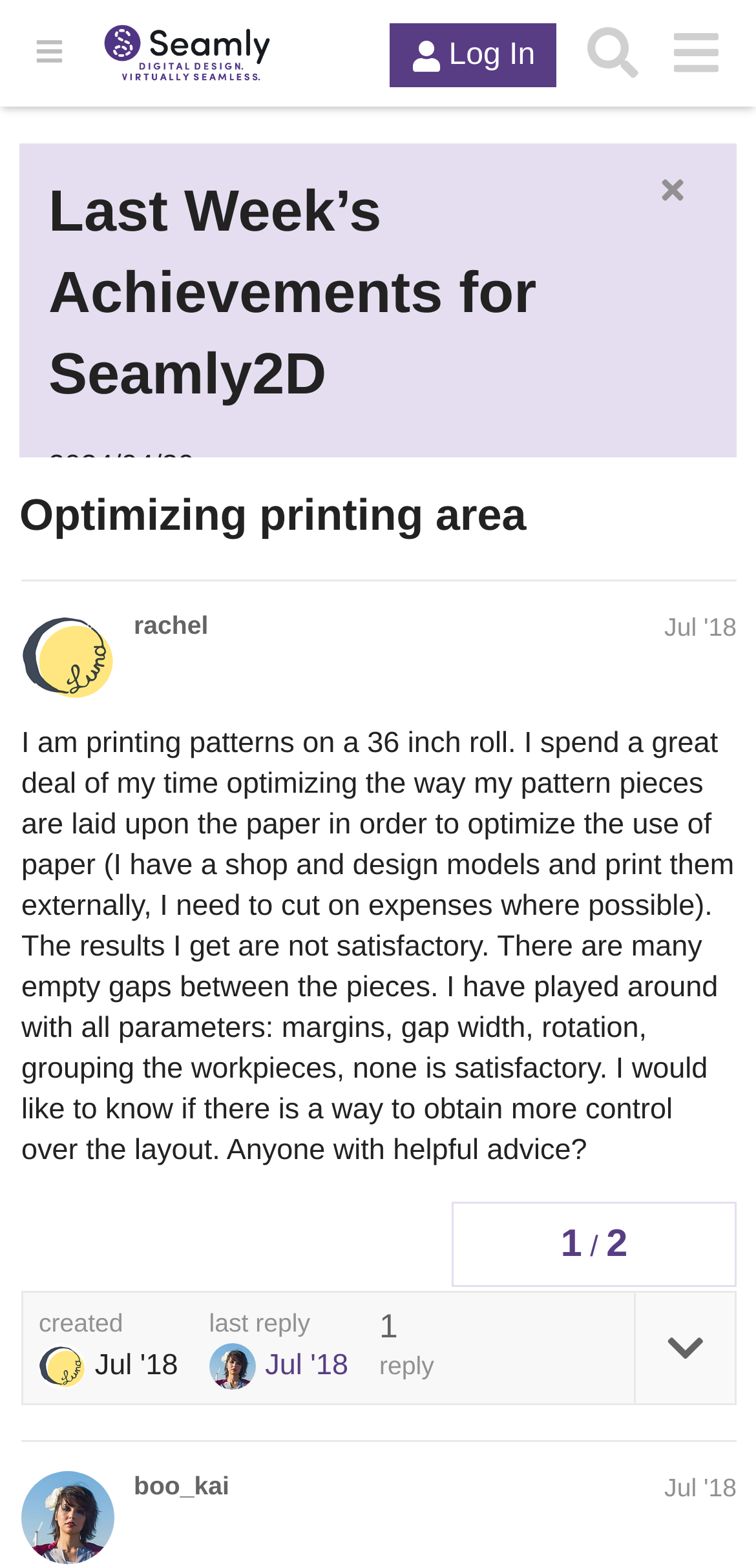Please predict the bounding box coordinates of the element's region where a click is necessary to complete the following instruction: "Search in the forum". The coordinates should be represented by four float numbers between 0 and 1, i.e., [left, top, right, bottom].

[0.755, 0.008, 0.865, 0.06]